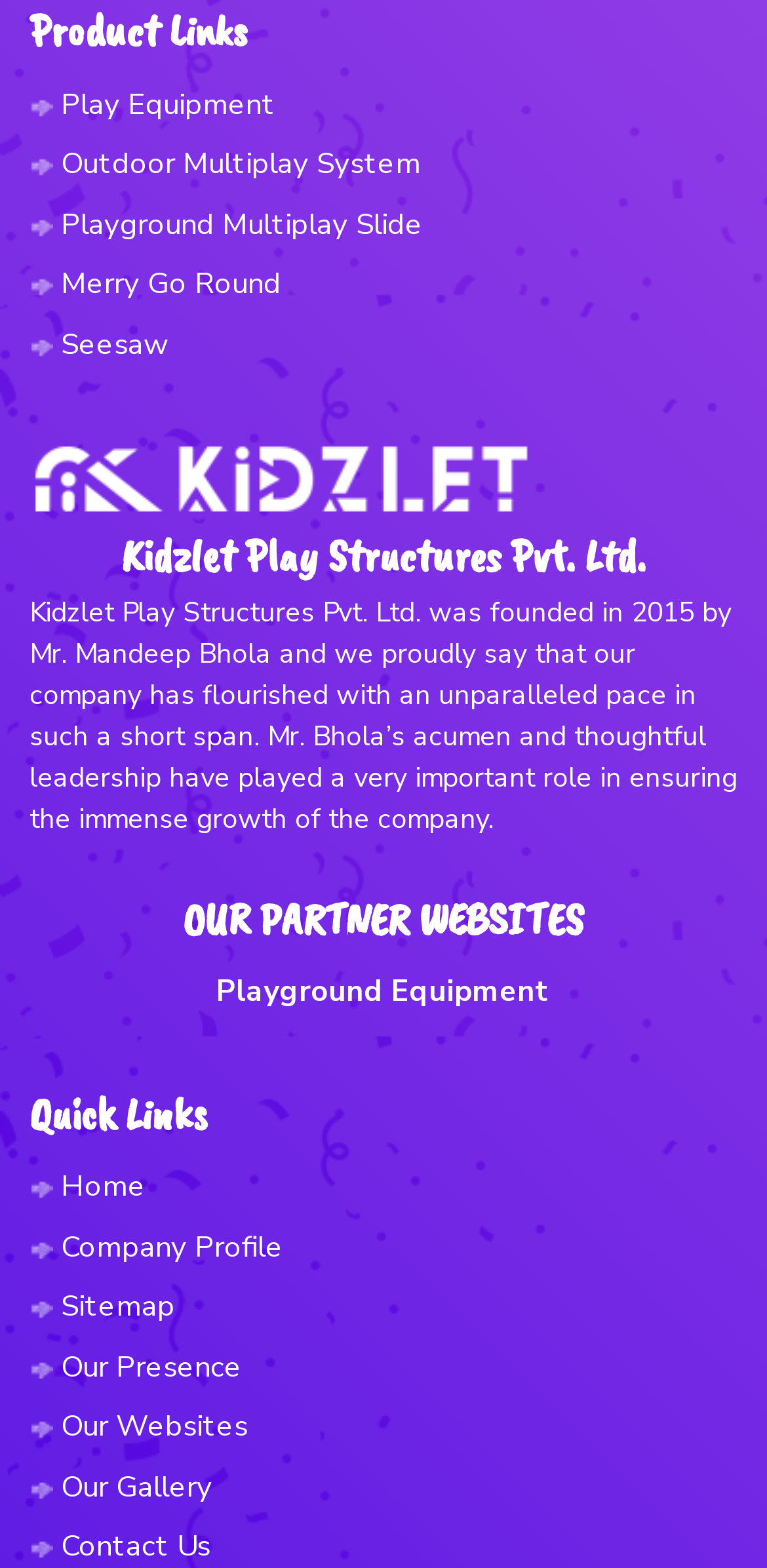How many quick links are there?
Answer the question based on the image using a single word or a brief phrase.

6